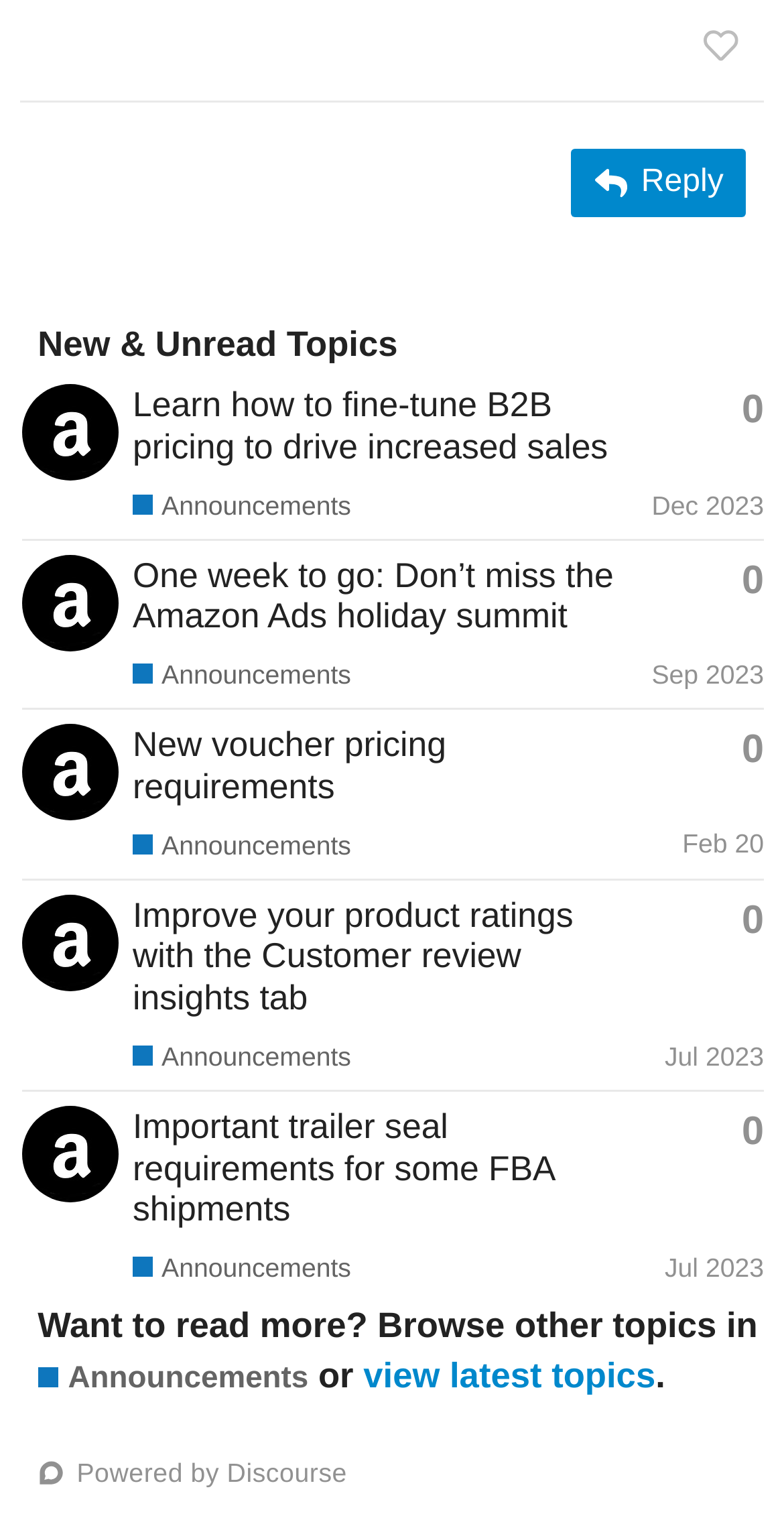Please answer the following question using a single word or phrase: 
What is the category of the topic 'Improve your product ratings with the Customer review insights tab'?

Announcements